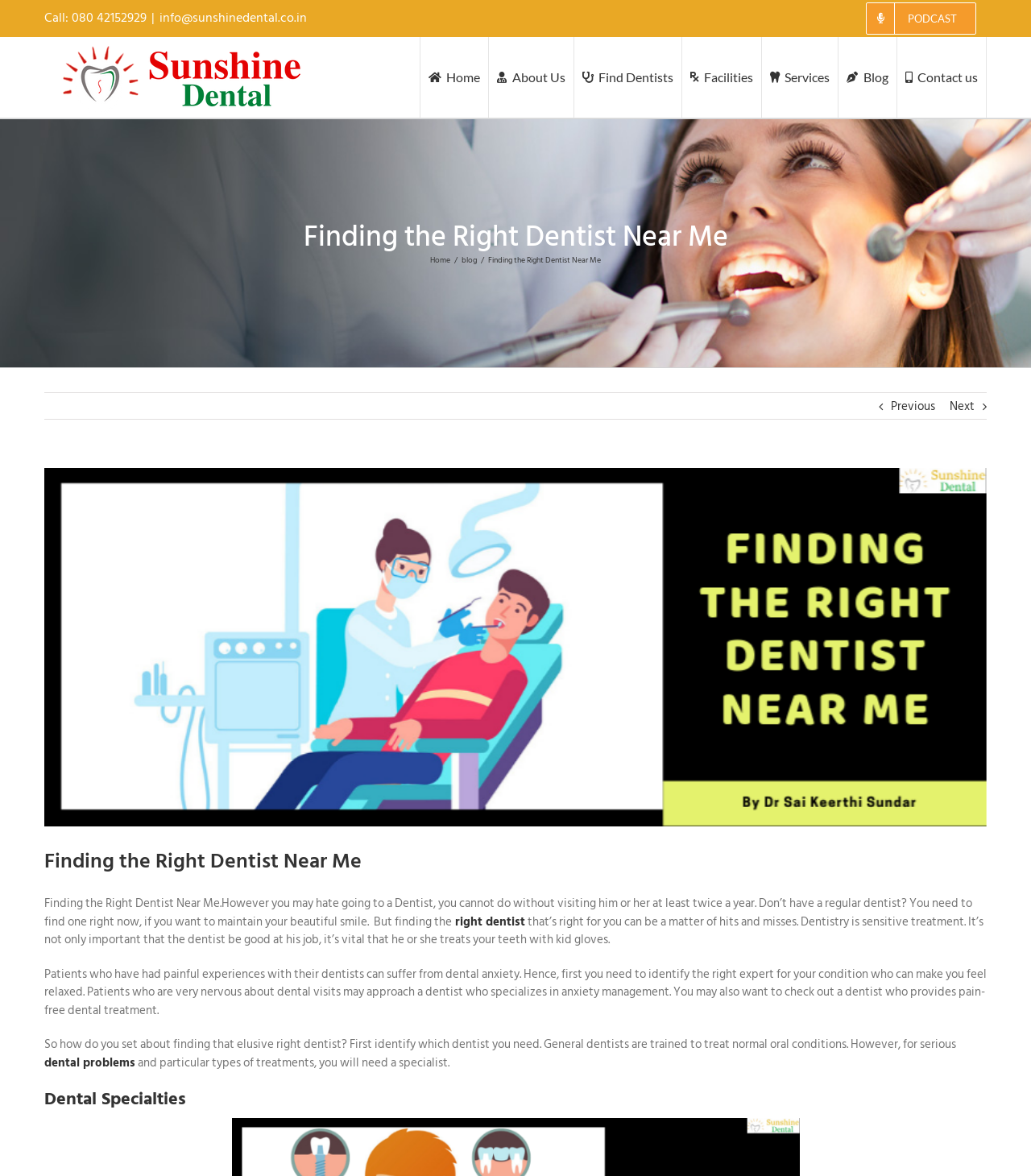Provide a brief response to the question below using a single word or phrase: 
What is the phone number to call for Sunshine Dental?

080 42152929